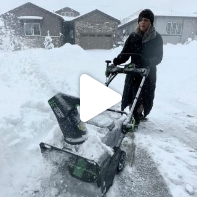Respond to the question below with a single word or phrase: What is the purpose of the machine the woman is using?

Snow removal